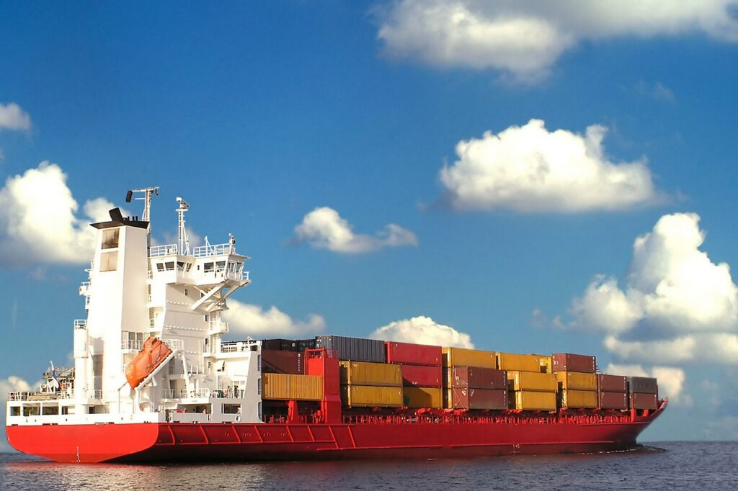Give a detailed account of the elements present in the image.

The image depicts a large cargo ship navigating through calm waters, showcasing the robust infrastructure of international trade. The vessel is painted white with a striking red hull, and it is laden with colorful shipping containers in hues of yellow, red, and green, emphasizing its vital role in global supply chains. Above the ship, fluffy white clouds drift across a vibrant blue sky, enhancing the serene maritime landscape. This representation underscores the importance of maritime transport in facilitating trade across borders, a theme prevalent in discussions of the foreign exchange market and trade finance efficiency.